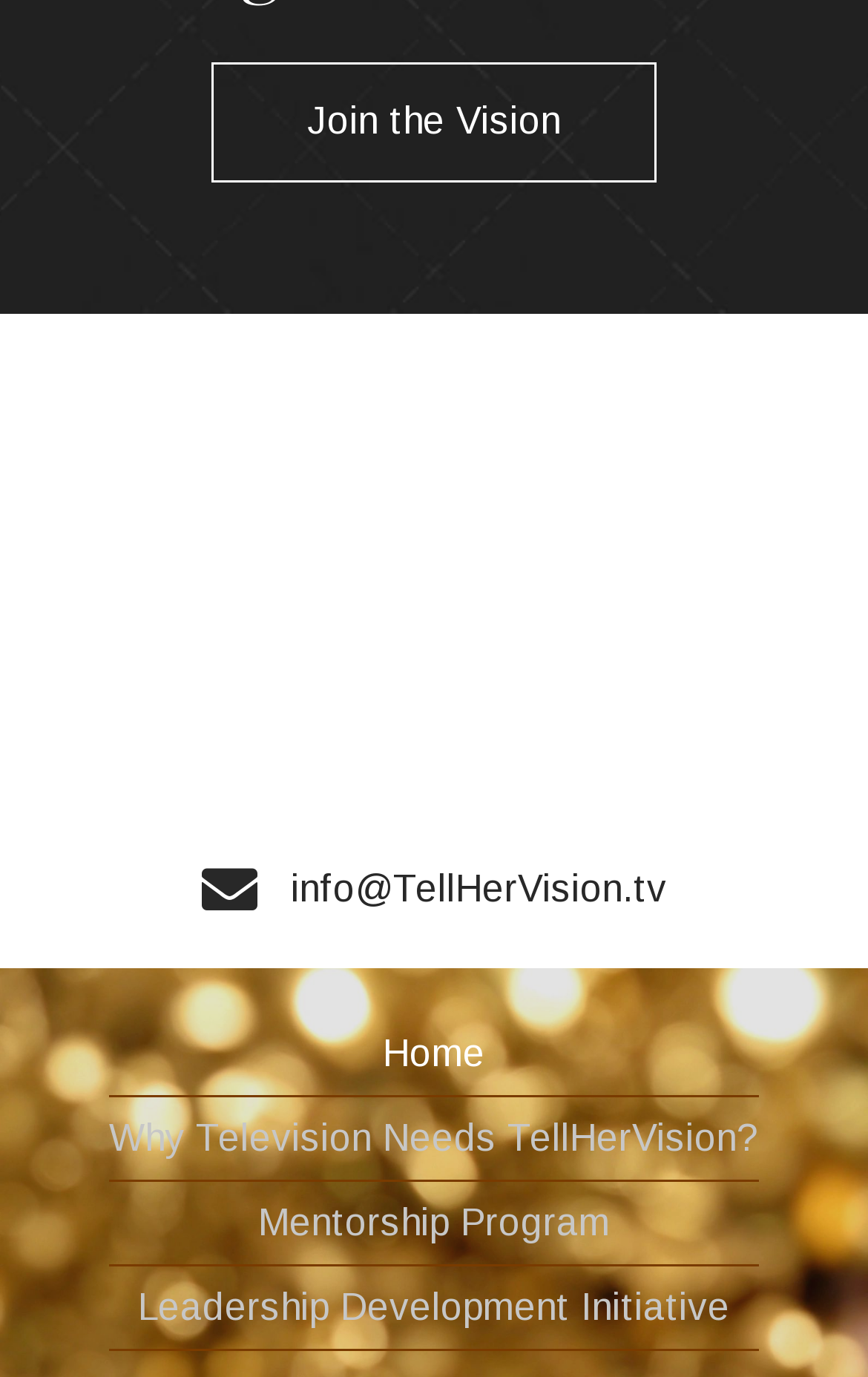Please answer the following question using a single word or phrase: 
How many links are there on the page?

5